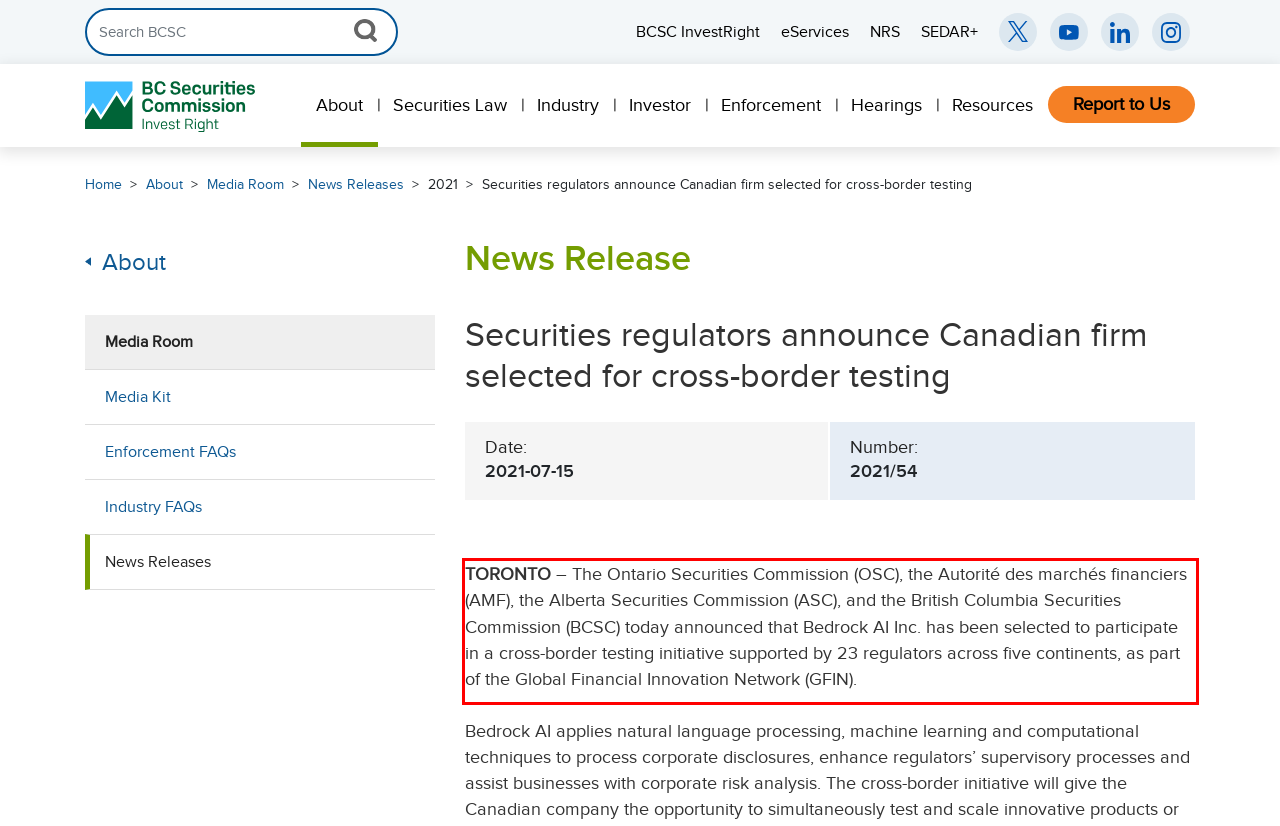The screenshot provided shows a webpage with a red bounding box. Apply OCR to the text within this red bounding box and provide the extracted content.

TORONTO – The Ontario Securities Commission (OSC), the Autorité des marchés financiers (AMF), the Alberta Securities Commission (ASC), and the British Columbia Securities Commission (BCSC) today announced that Bedrock AI Inc. has been selected to participate in a cross-border testing initiative supported by 23 regulators across five continents, as part of the Global Financial Innovation Network (GFIN).